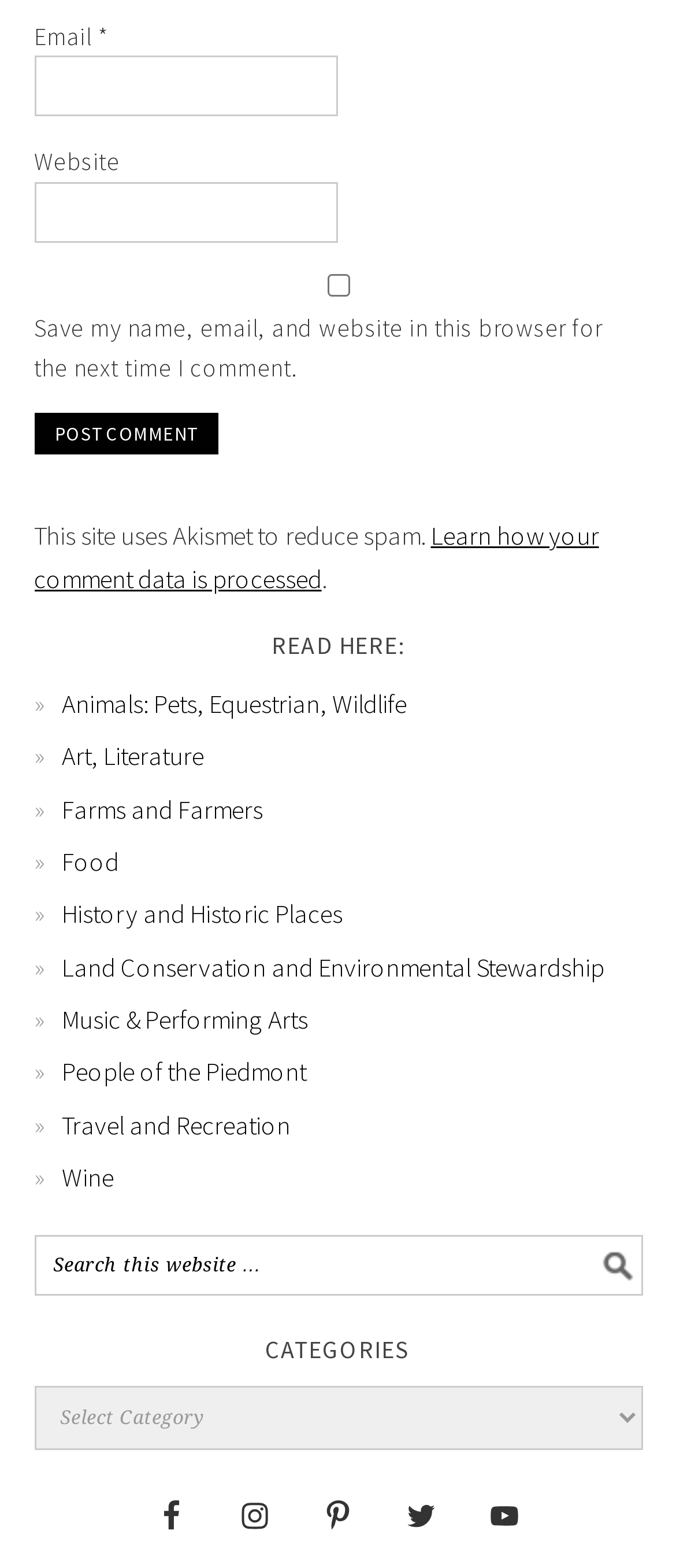Provide a one-word or short-phrase response to the question:
What is the category 'Land Conservation and Environmental Stewardship' related to?

Environment